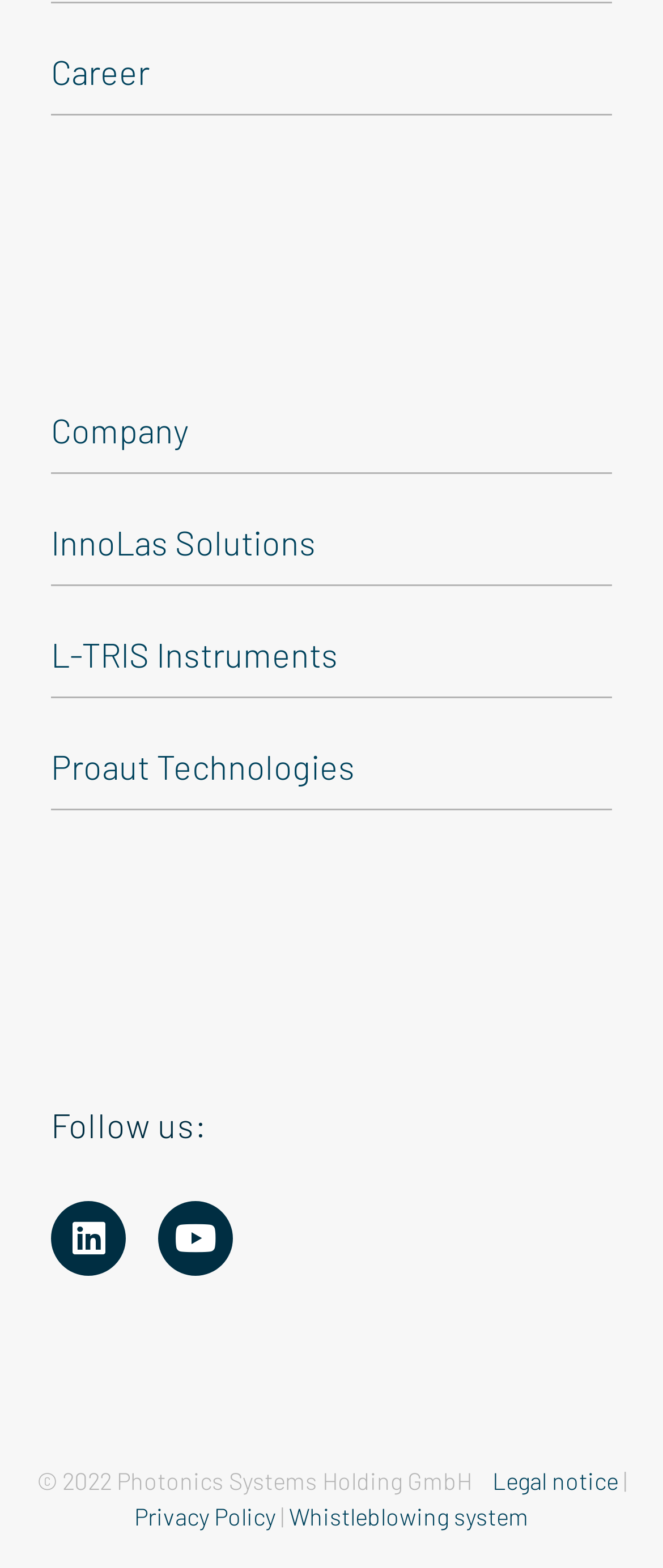Identify the bounding box coordinates of the region that needs to be clicked to carry out this instruction: "Follow us on Linkedin". Provide these coordinates as four float numbers ranging from 0 to 1, i.e., [left, top, right, bottom].

[0.077, 0.766, 0.19, 0.814]